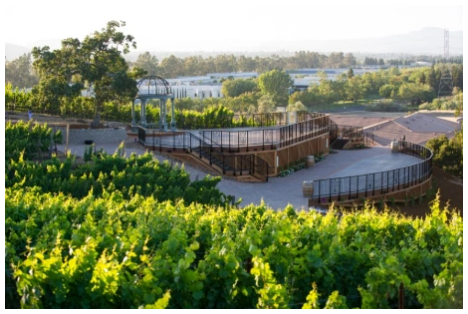What is the resort's commitment reflected in this venue?
Look at the image and answer with only one word or phrase.

Community and sustainable practices